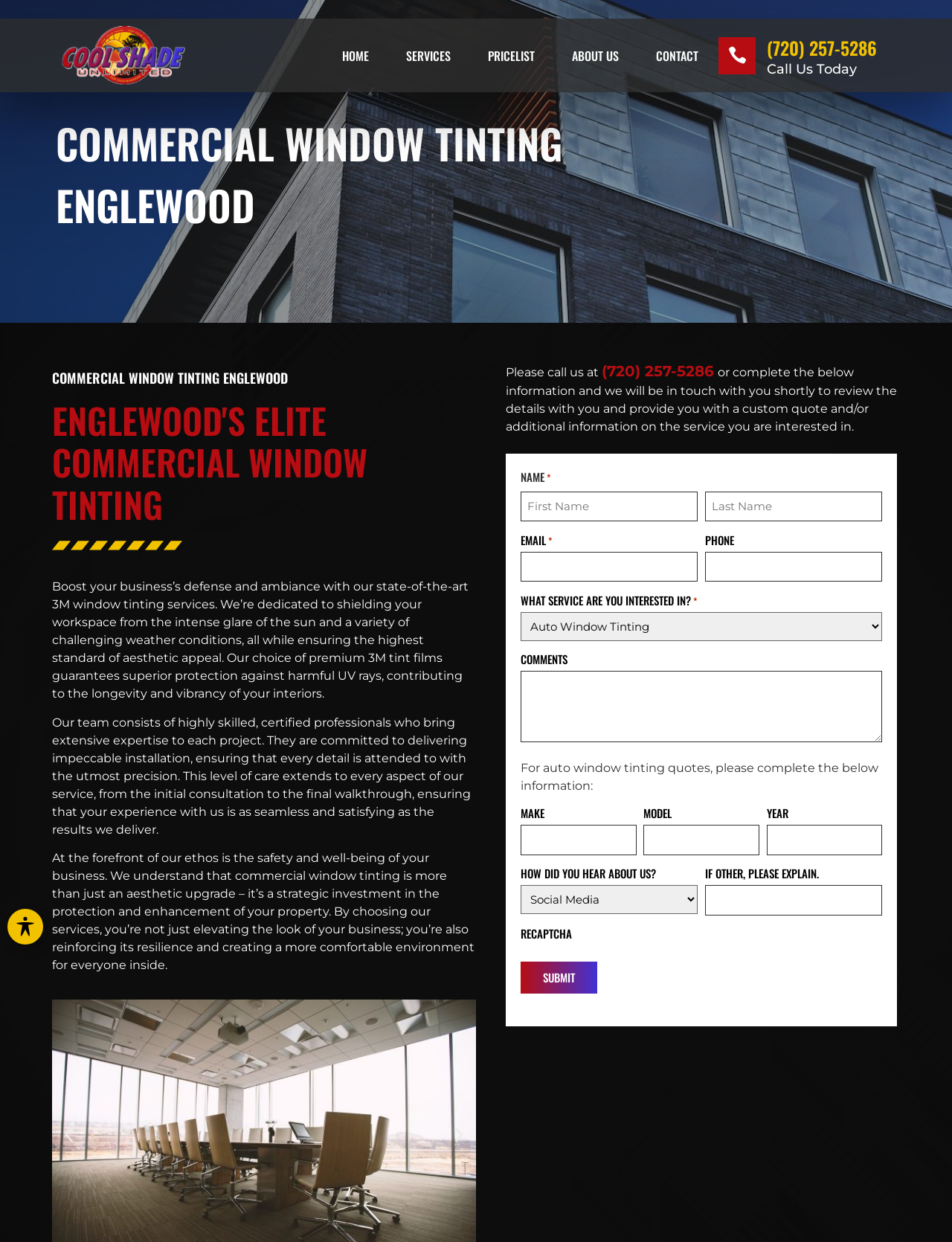Please examine the image and provide a detailed answer to the question: What is required to submit the form?

To submit the form, users are required to fill in their first and last name, email address, and select a service from the 'WHAT SERVICE ARE YOU INTERESTED IN?' dropdown. These fields are marked with an asterisk (*) indicating they are mandatory.